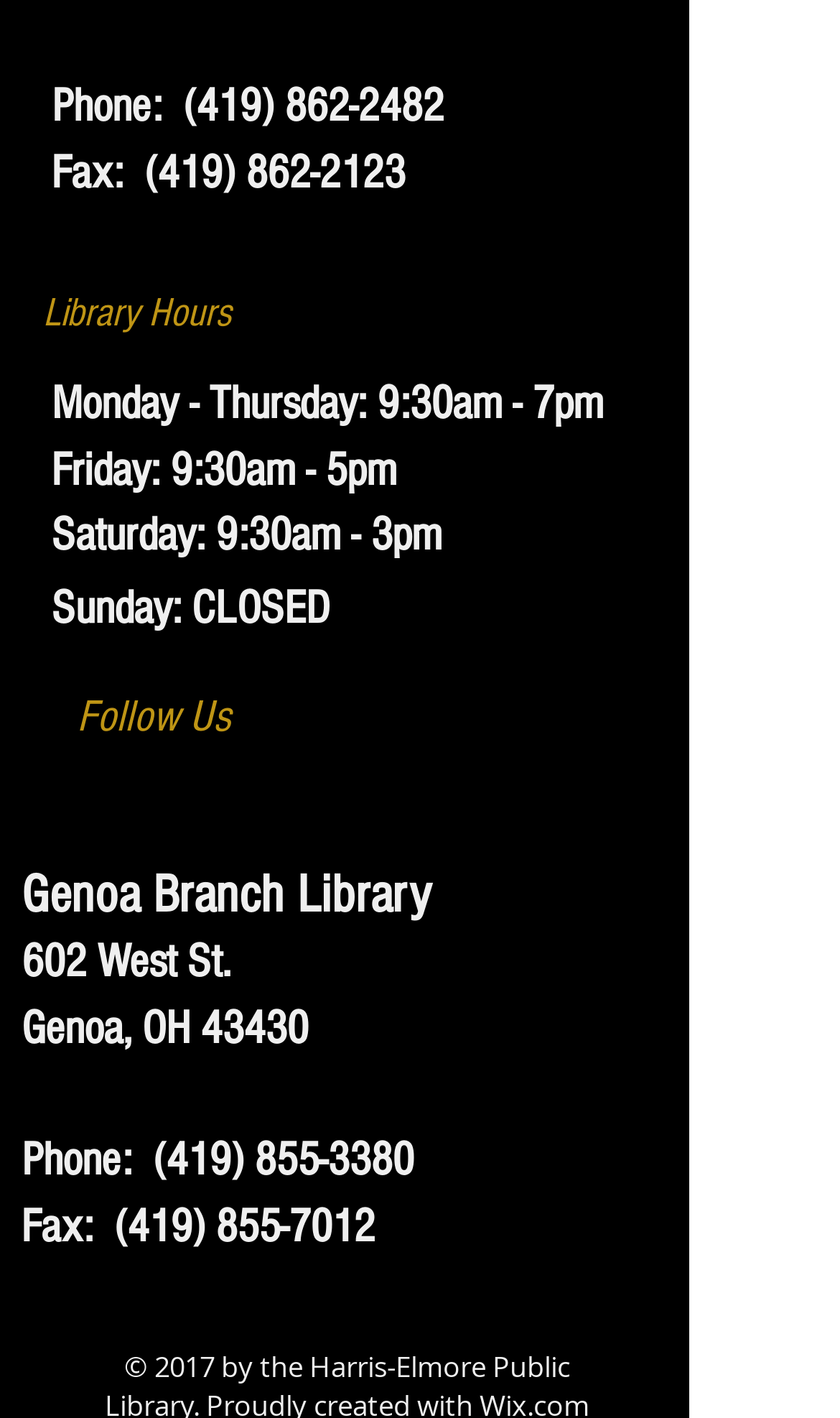Determine the bounding box coordinates for the region that must be clicked to execute the following instruction: "Search for a movie".

None